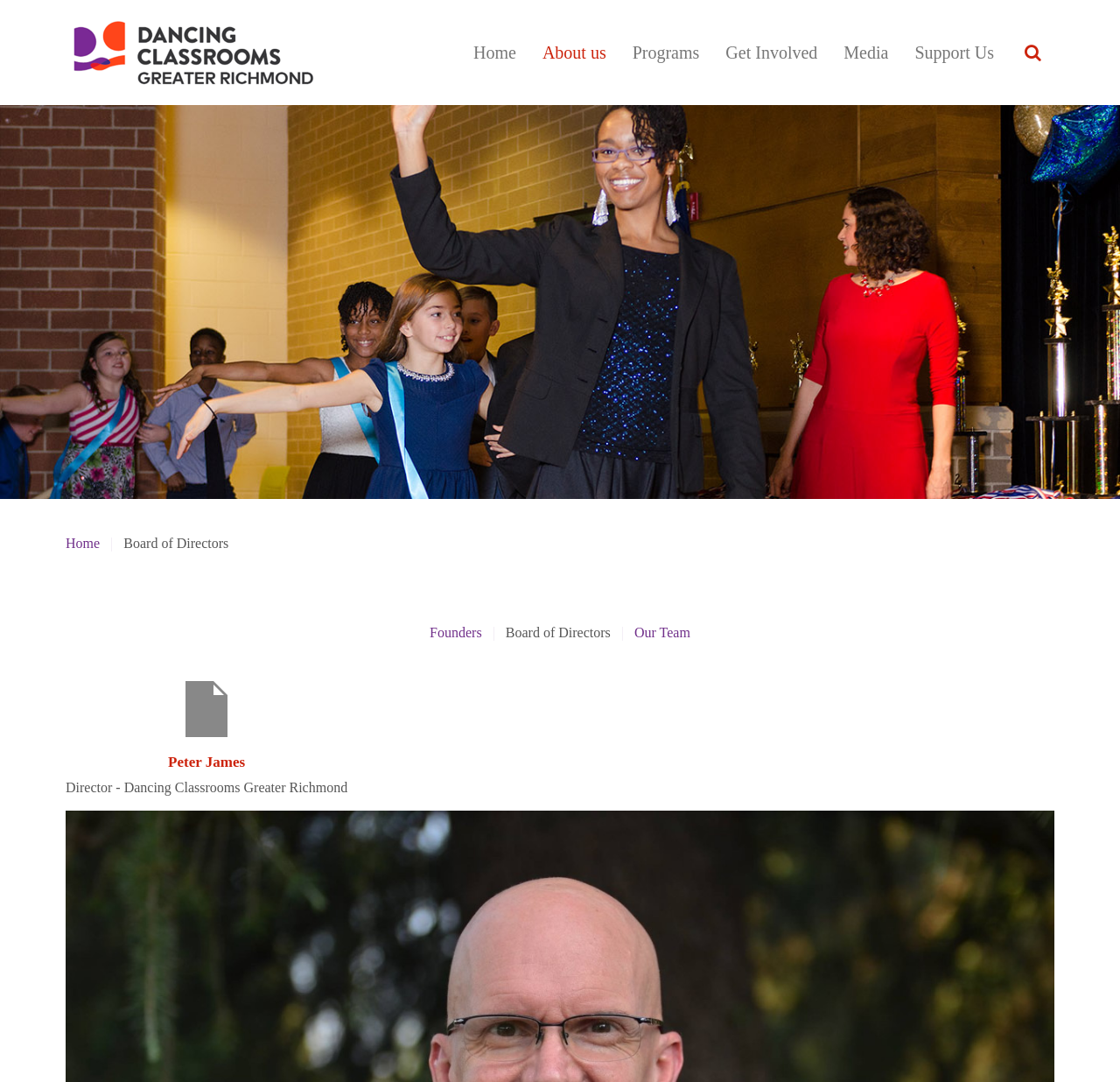Show the bounding box coordinates of the element that should be clicked to complete the task: "learn about programs".

[0.565, 0.04, 0.624, 0.057]